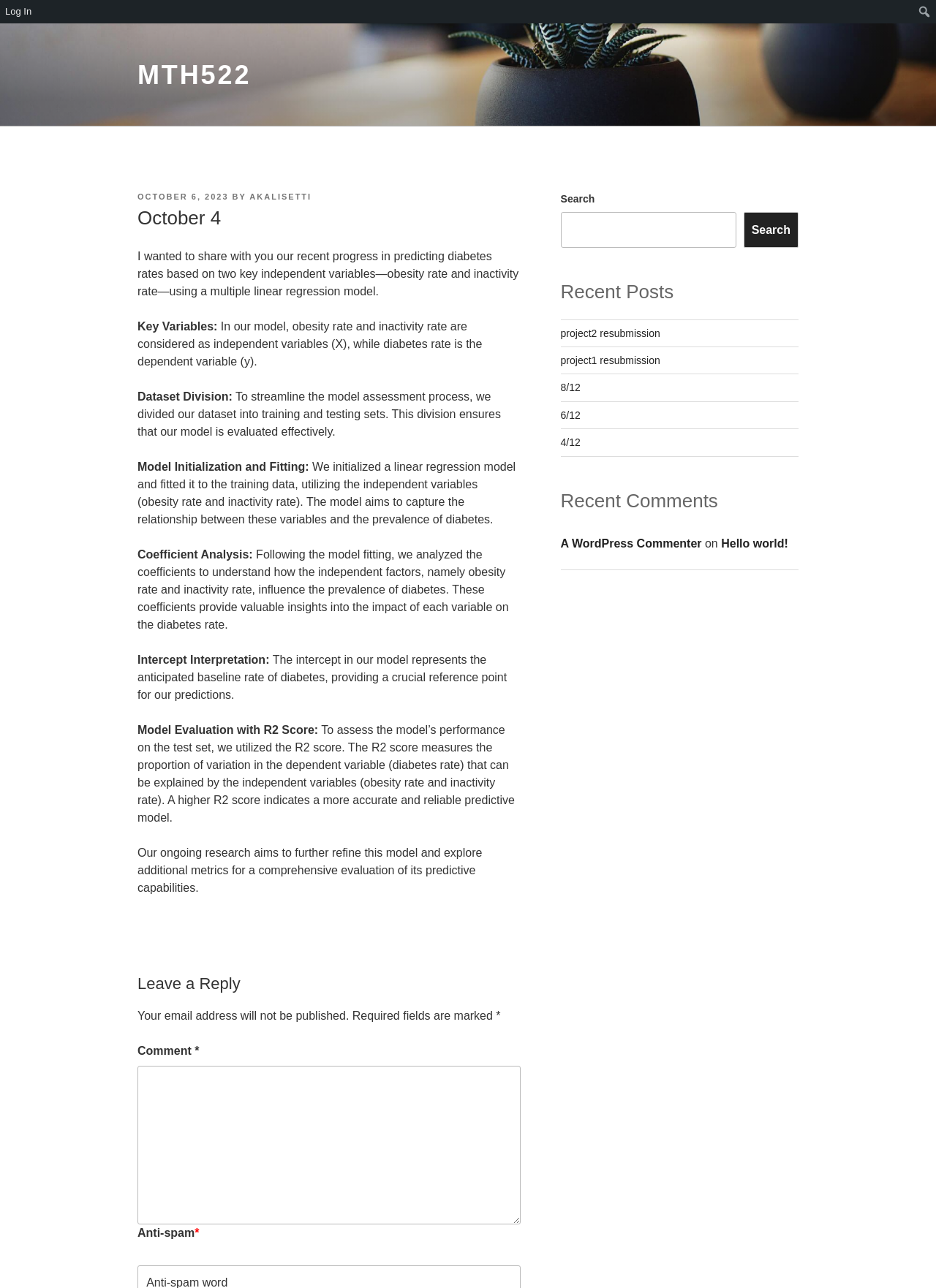What is the purpose of the R2 score?
Using the details shown in the screenshot, provide a comprehensive answer to the question.

I read the article content and found that the R2 score is used to assess the model's performance on the test set, measuring the proportion of variation in the dependent variable (diabetes rate) that can be explained by the independent variables (obesity rate and inactivity rate).